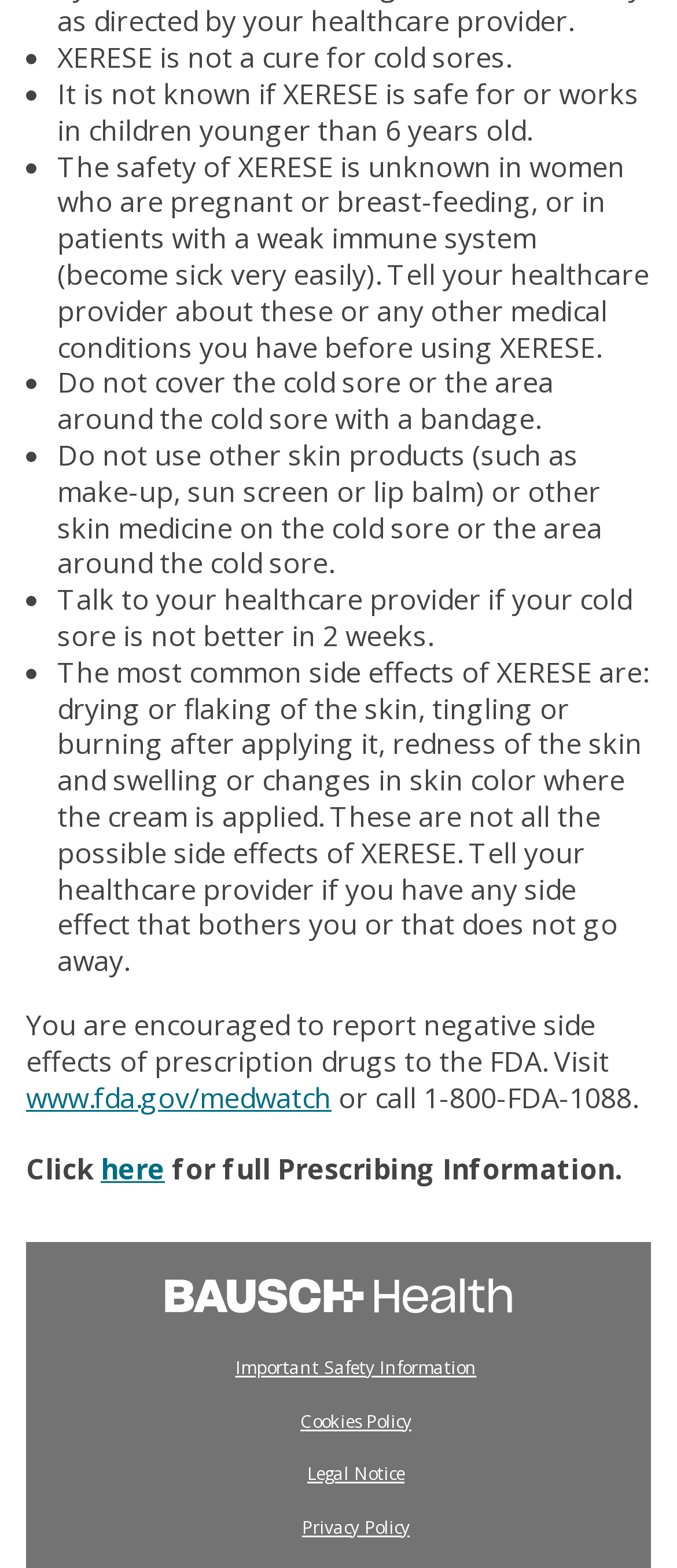Highlight the bounding box coordinates of the region I should click on to meet the following instruction: "Click 'Important Safety Information'".

[0.347, 0.864, 0.704, 0.88]